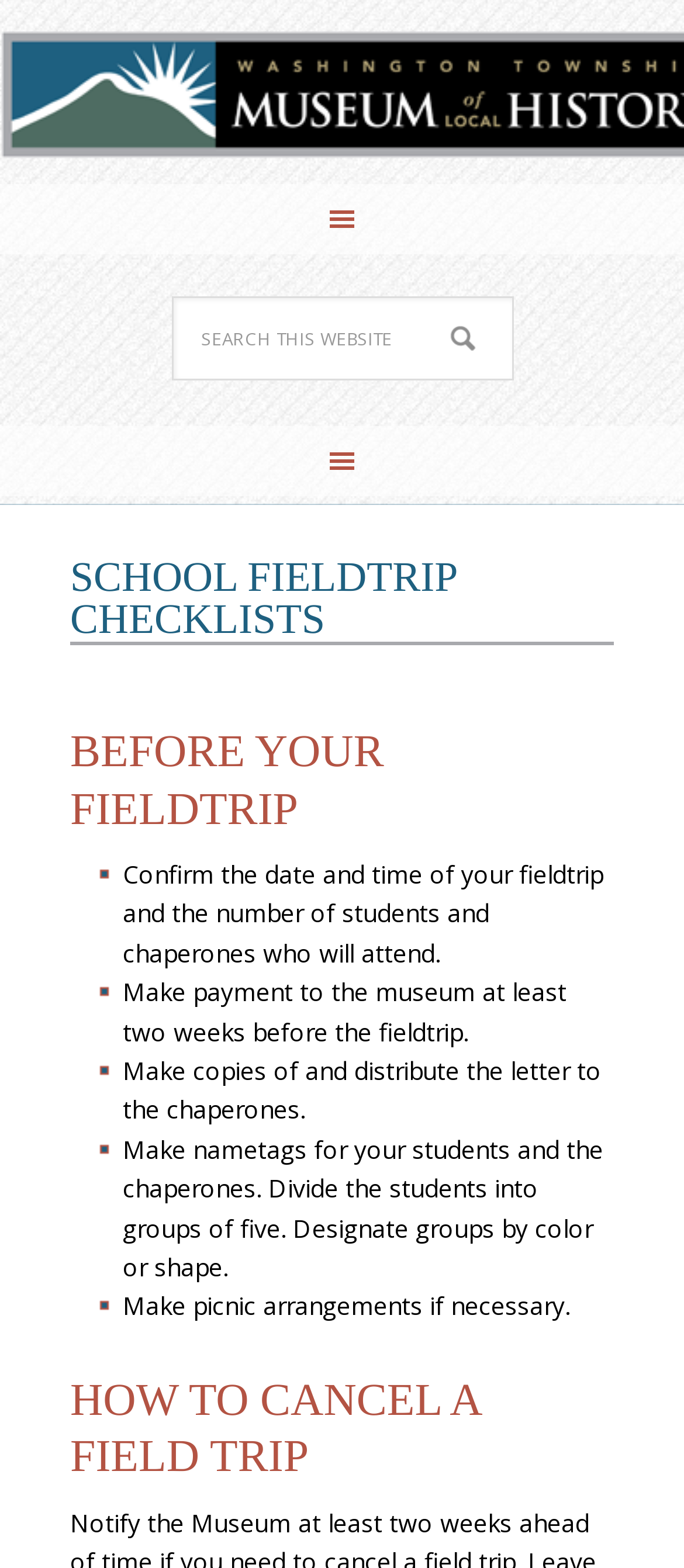Provide a single word or phrase to answer the given question: 
How many students should be in each group?

Five